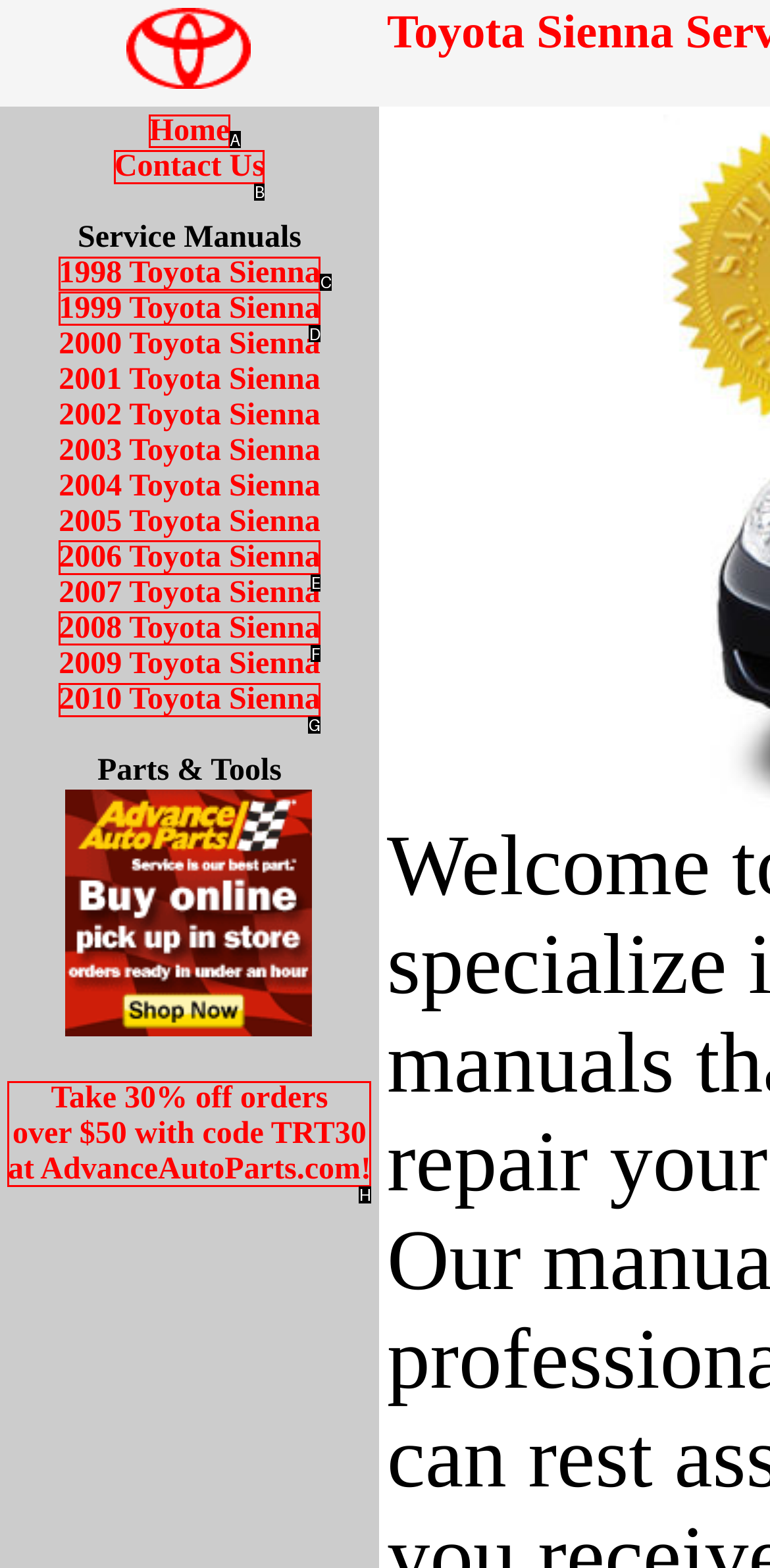Using the provided description: Contact Us, select the most fitting option and return its letter directly from the choices.

B